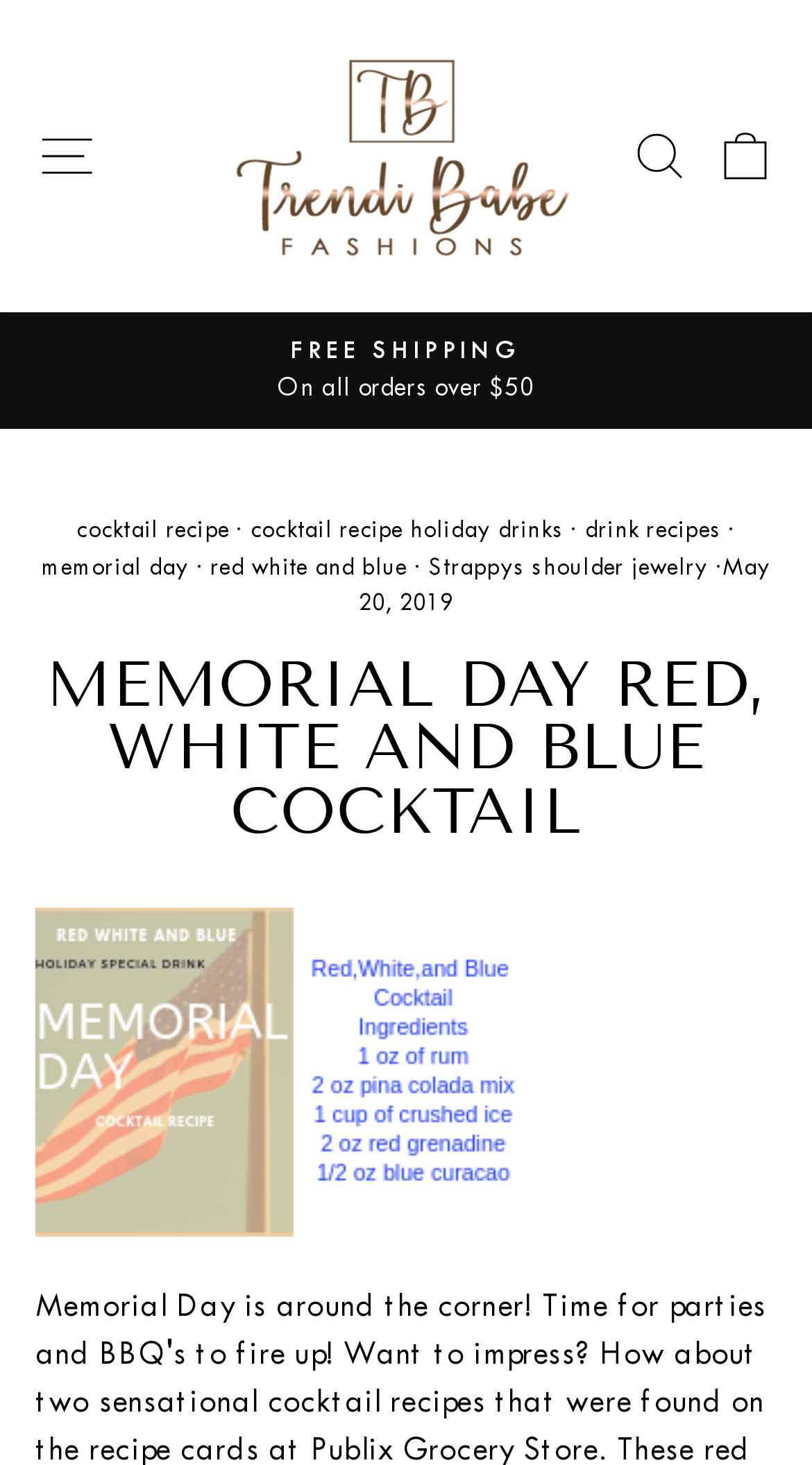Is there a date mentioned on the webpage?
Give a detailed explanation using the information visible in the image.

I found the text 'May 20, 2019' which is a date mentioned on the webpage.